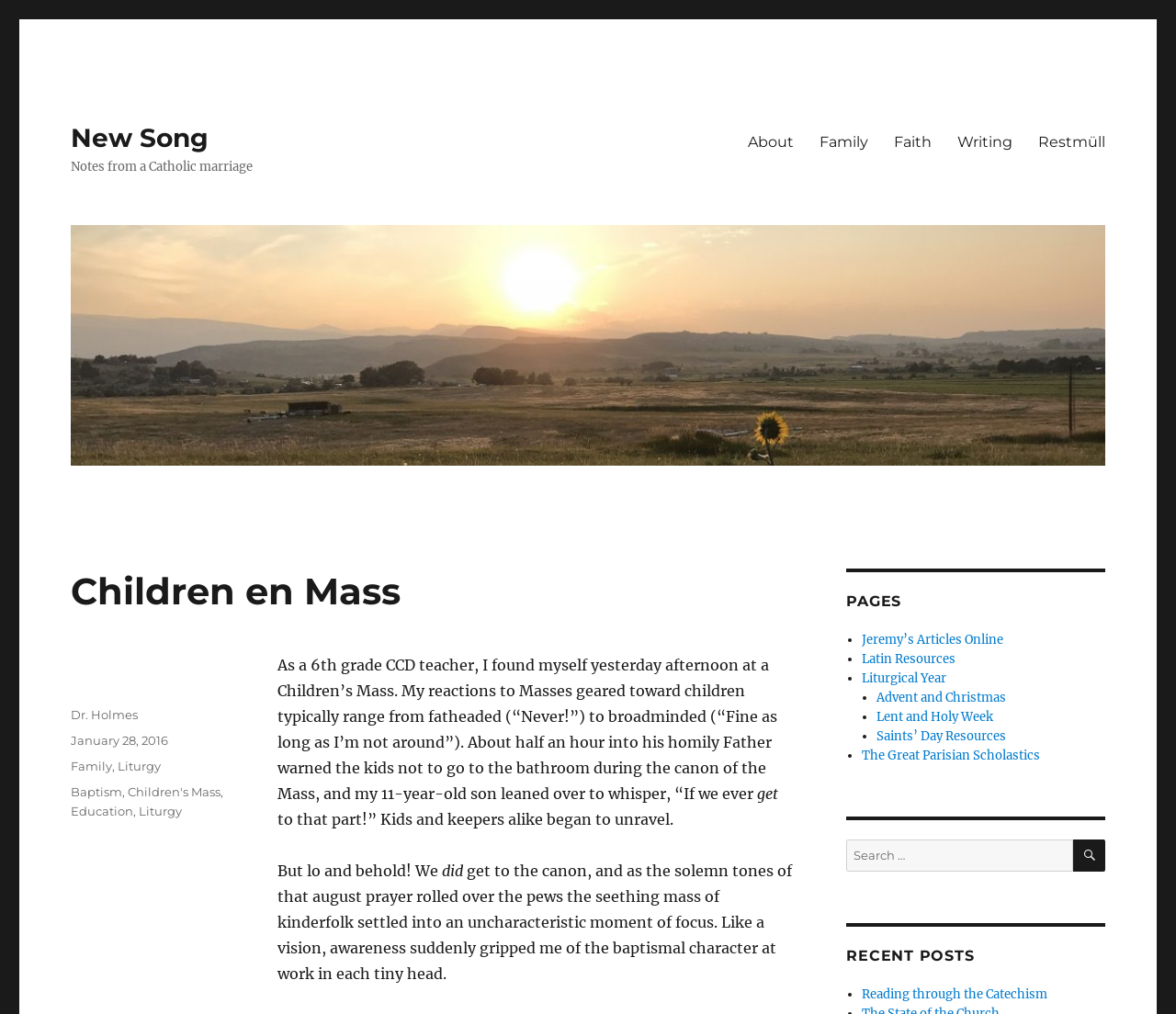Identify the bounding box of the UI element described as follows: "January 28, 2016February 13, 2016". Provide the coordinates as four float numbers in the range of 0 to 1 [left, top, right, bottom].

[0.06, 0.723, 0.143, 0.737]